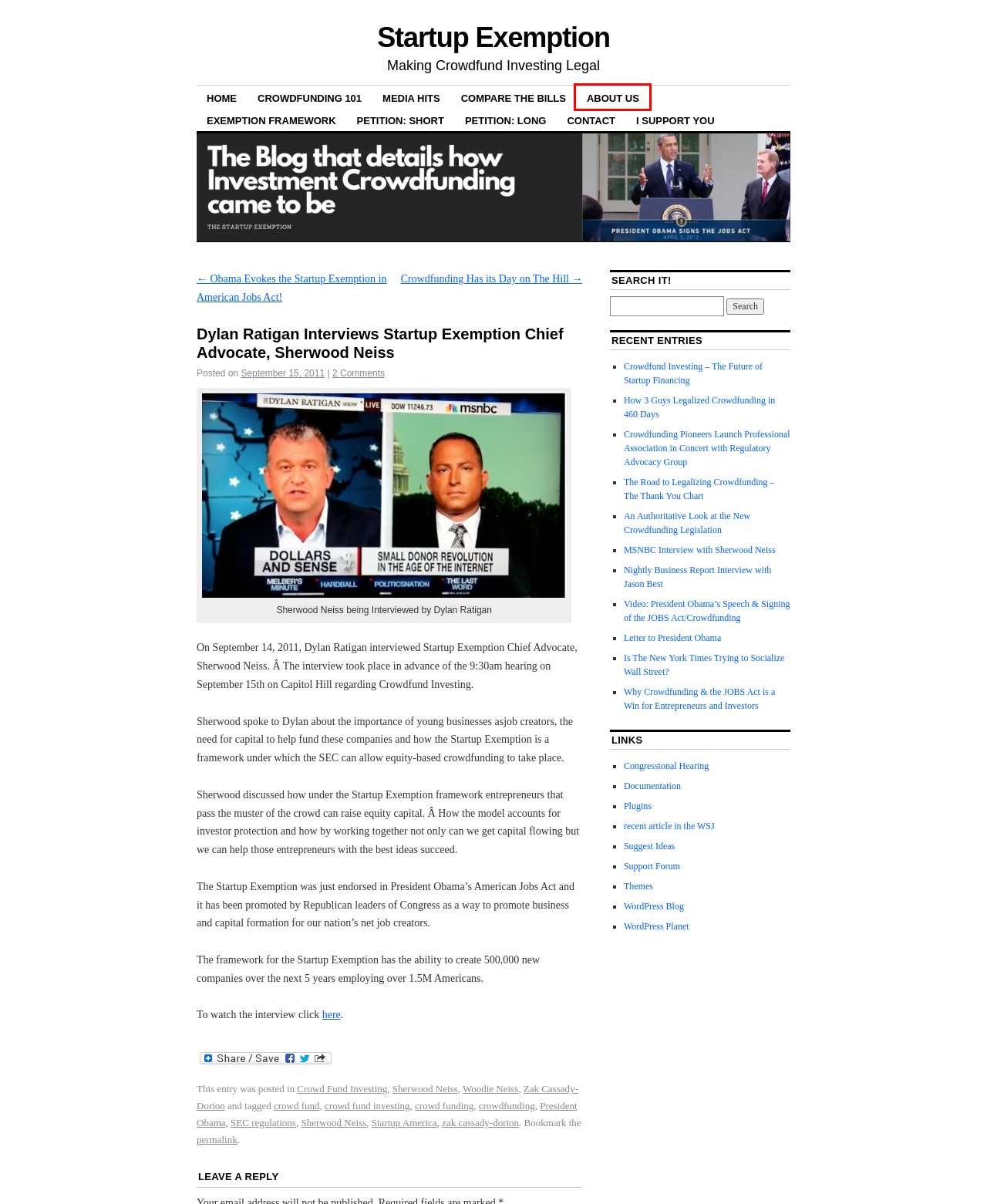You are presented with a screenshot of a webpage containing a red bounding box around an element. Determine which webpage description best describes the new webpage after clicking on the highlighted element. Here are the candidates:
A. The Road to Legalizing Crowdfunding – The Thank You Chart | Startup Exemption
B. Planet — WordPress.org
C. About Us | Startup Exemption
D. Woodie Neiss | Startup Exemption
E. Petition: Short | Startup Exemption
F. SEC regulations | Startup Exemption
G. An Authoritative Look at the New Crowdfunding Legislation | Startup Exemption
H. crowdfunding | Startup Exemption

C